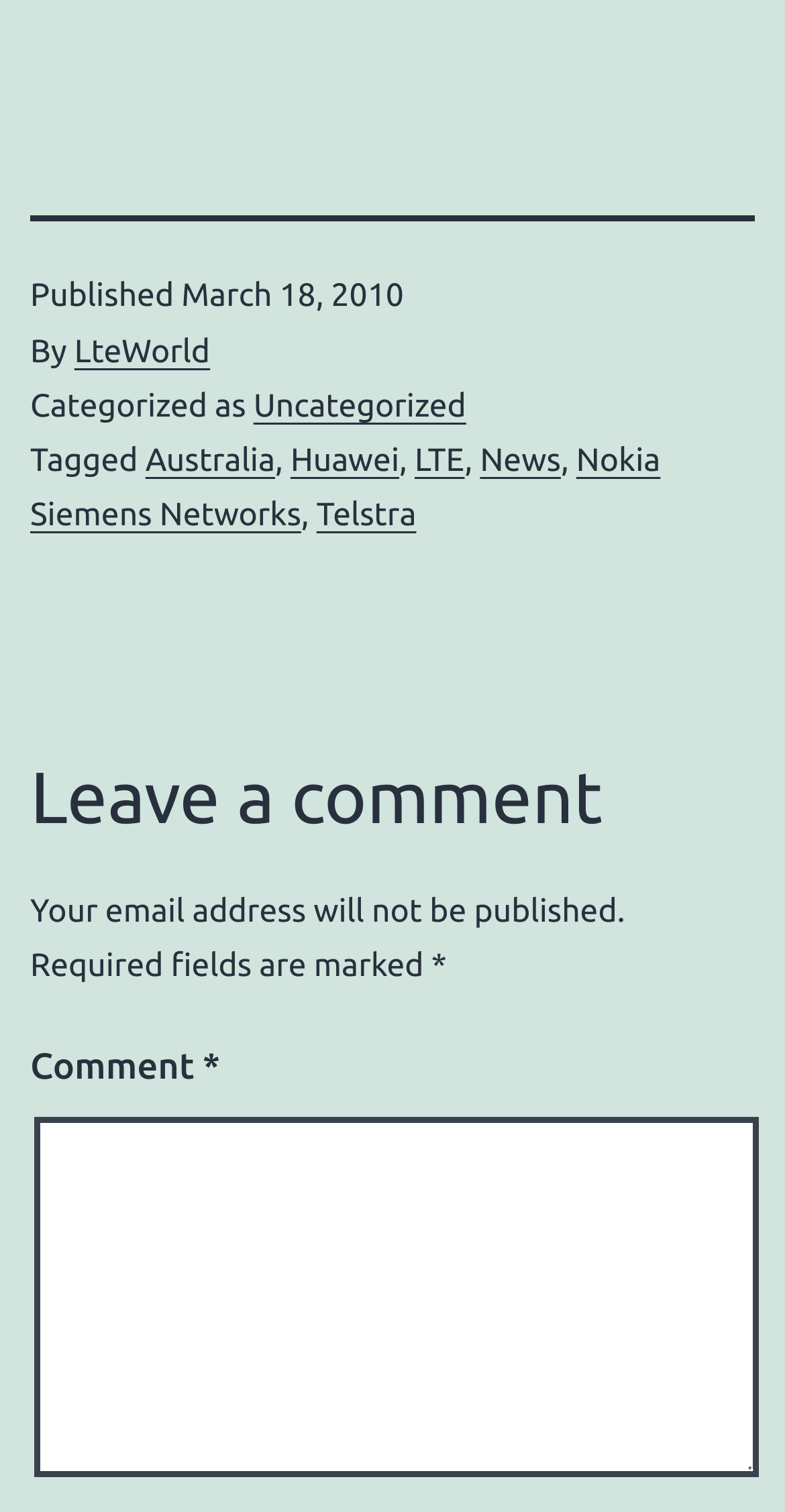Can you find the bounding box coordinates for the UI element given this description: "LTE"? Provide the coordinates as four float numbers between 0 and 1: [left, top, right, bottom].

[0.528, 0.293, 0.592, 0.317]